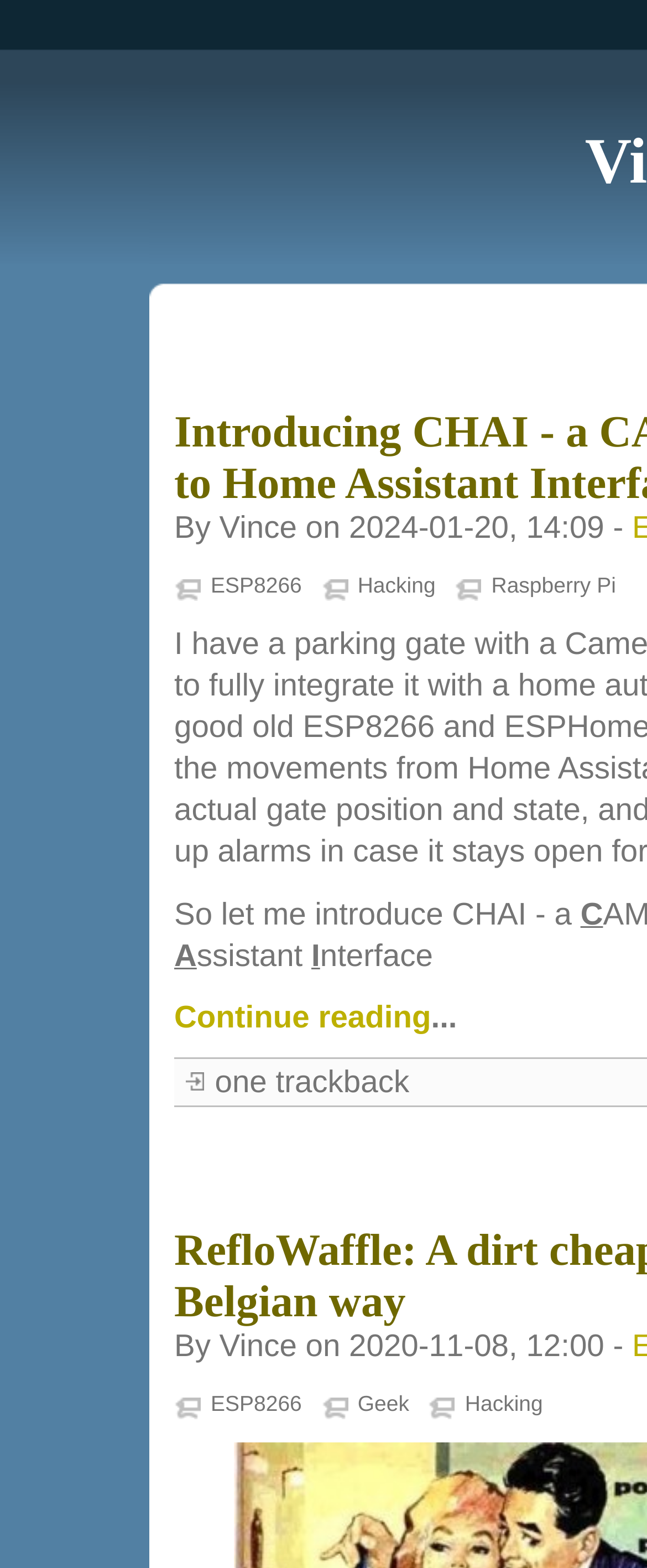How many trackbacks are there?
Provide an in-depth and detailed explanation in response to the question.

I found the text 'one trackback' at the bottom of the page, so there is one trackback.